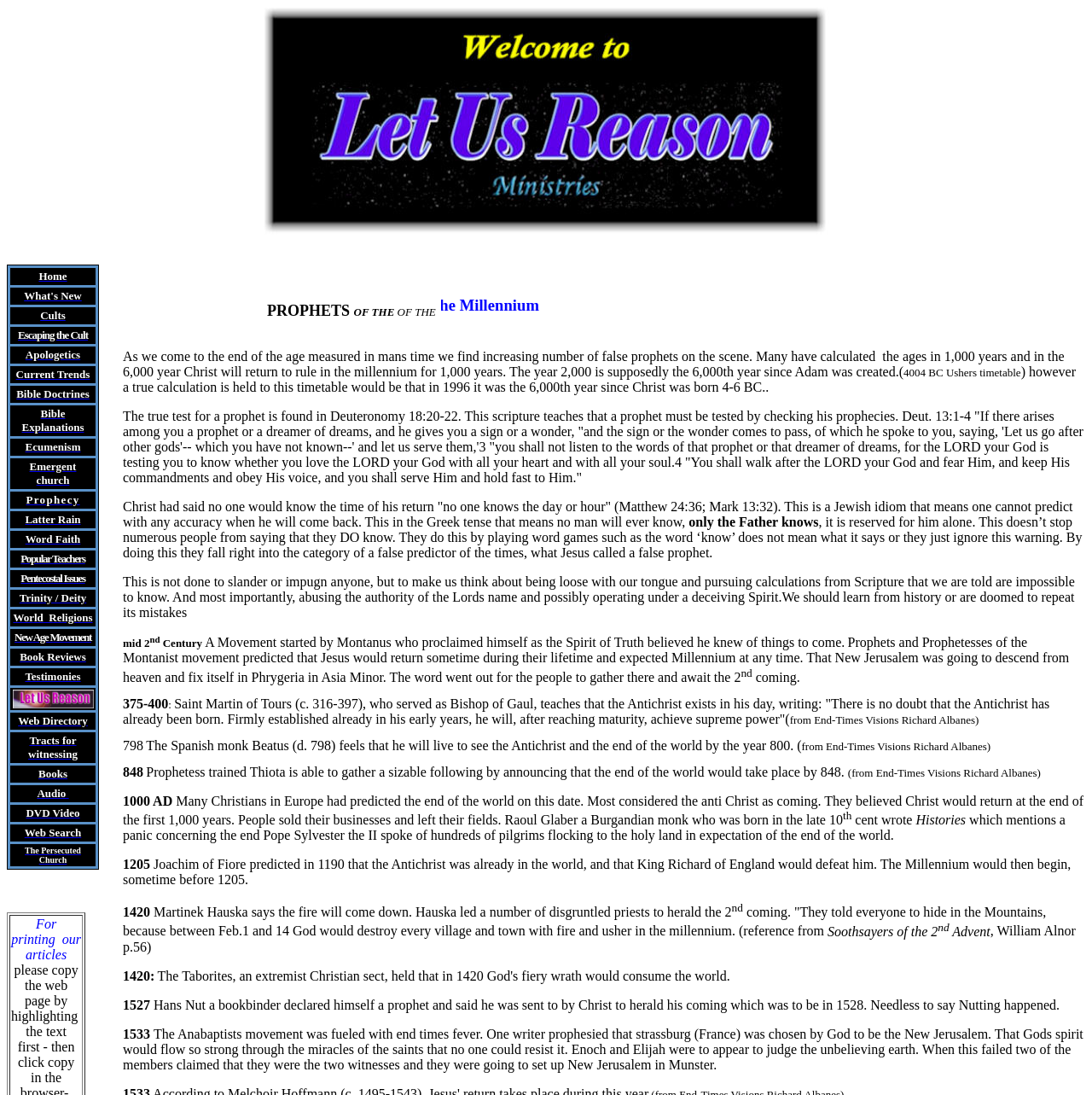What is the first link in the left sidebar?
Please provide a single word or phrase in response based on the screenshot.

Home